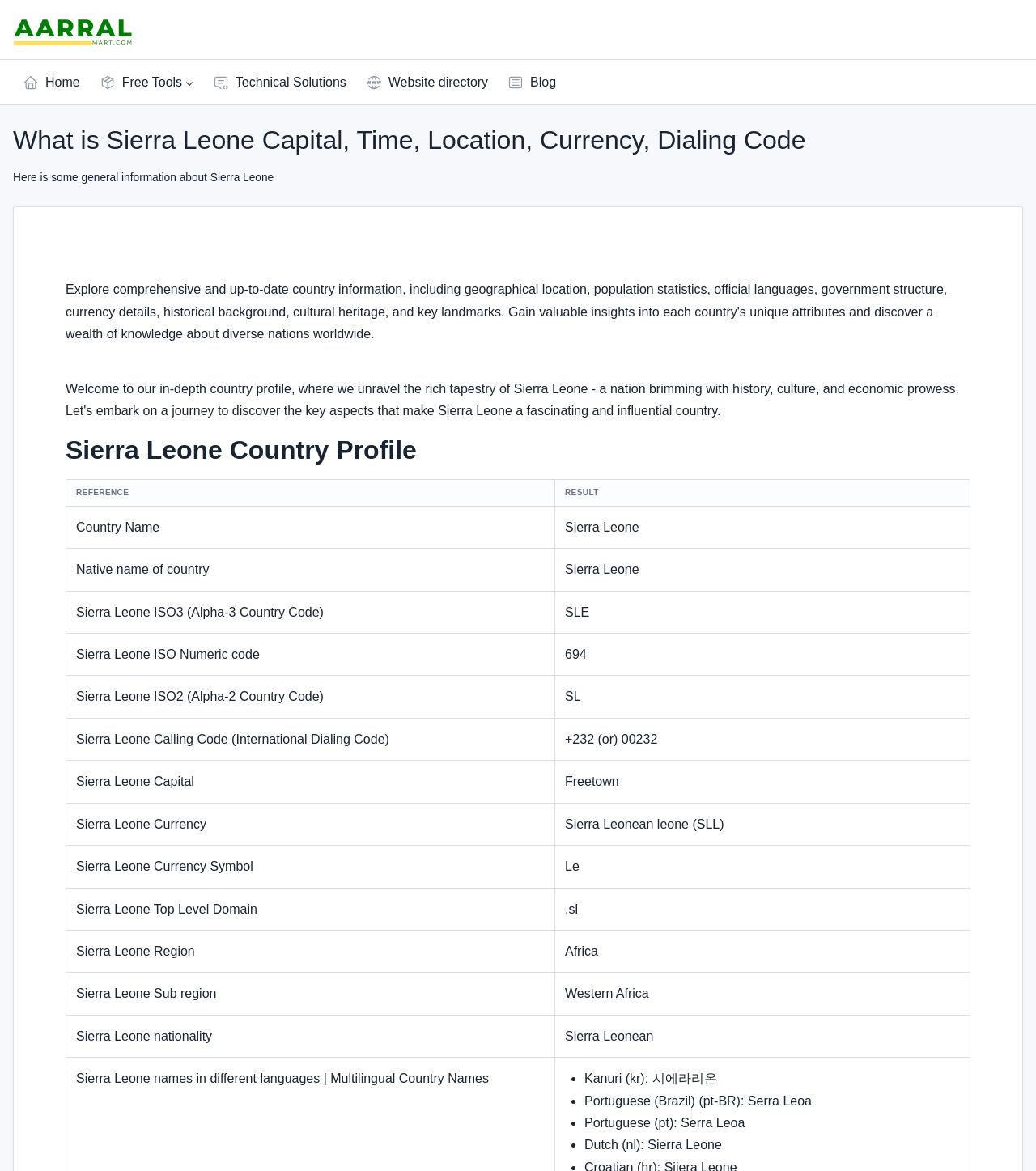Locate the headline of the webpage and generate its content.

What is Sierra Leone Capital, Time, Location, Currency, Dialing Code